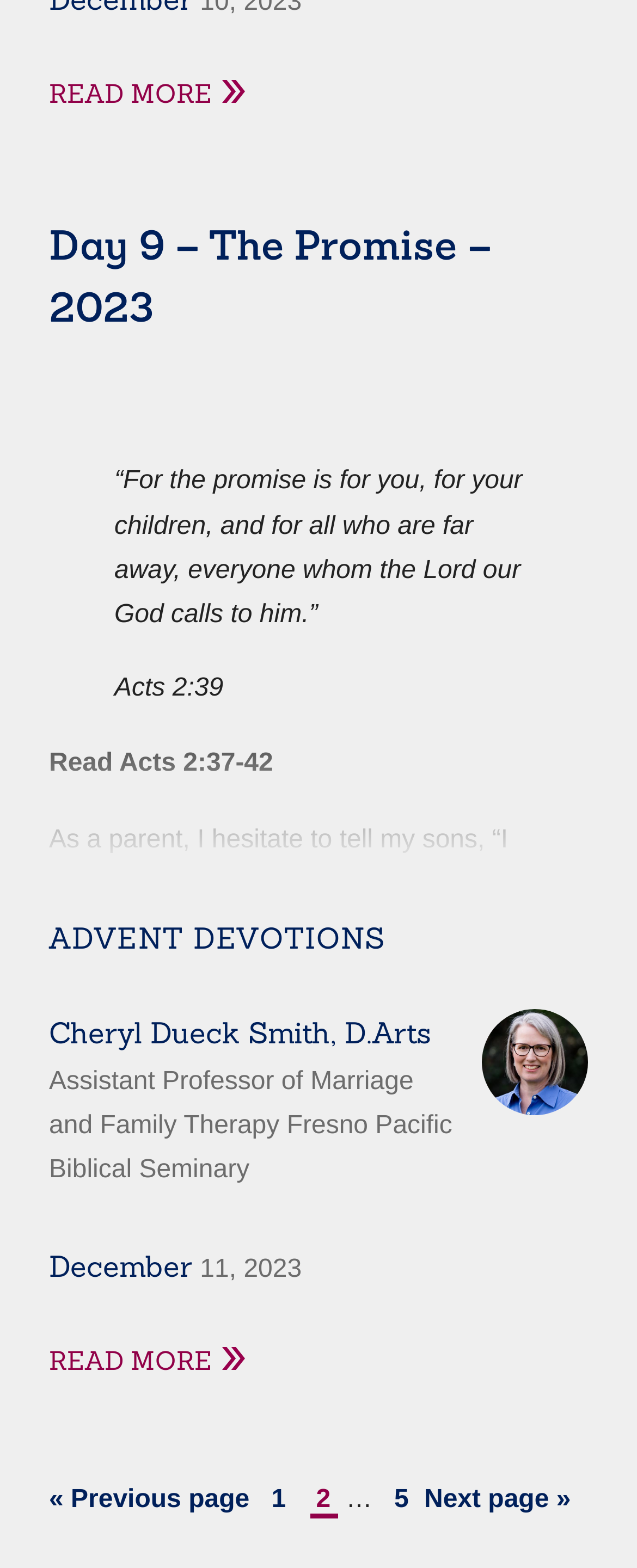What is the date of this devotional?
Refer to the screenshot and deliver a thorough answer to the question presented.

The date is mentioned at the bottom of the article, along with the month and year, indicating when the devotional was published or written.